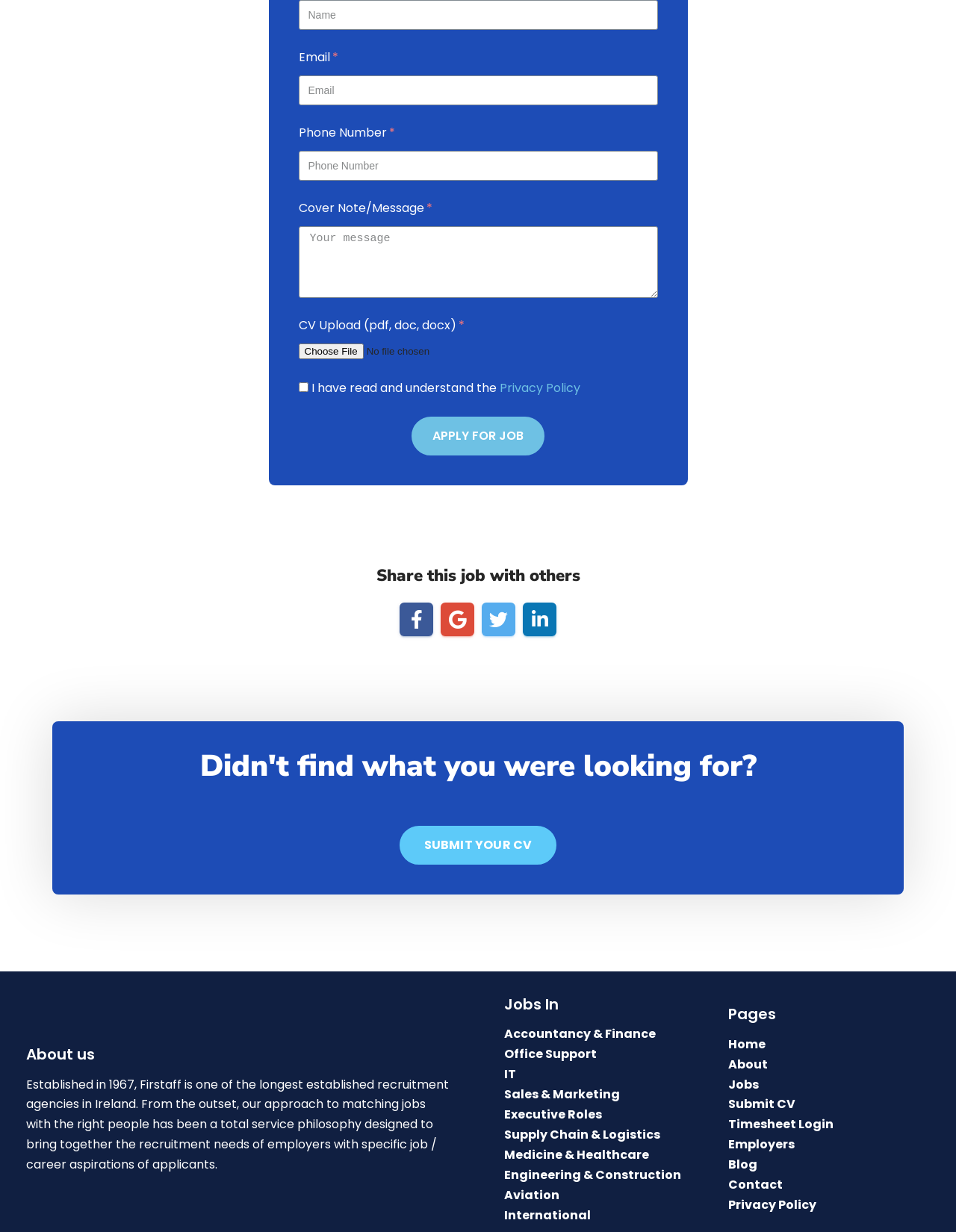Can you specify the bounding box coordinates for the region that should be clicked to fulfill this instruction: "View Student Financial Services".

None